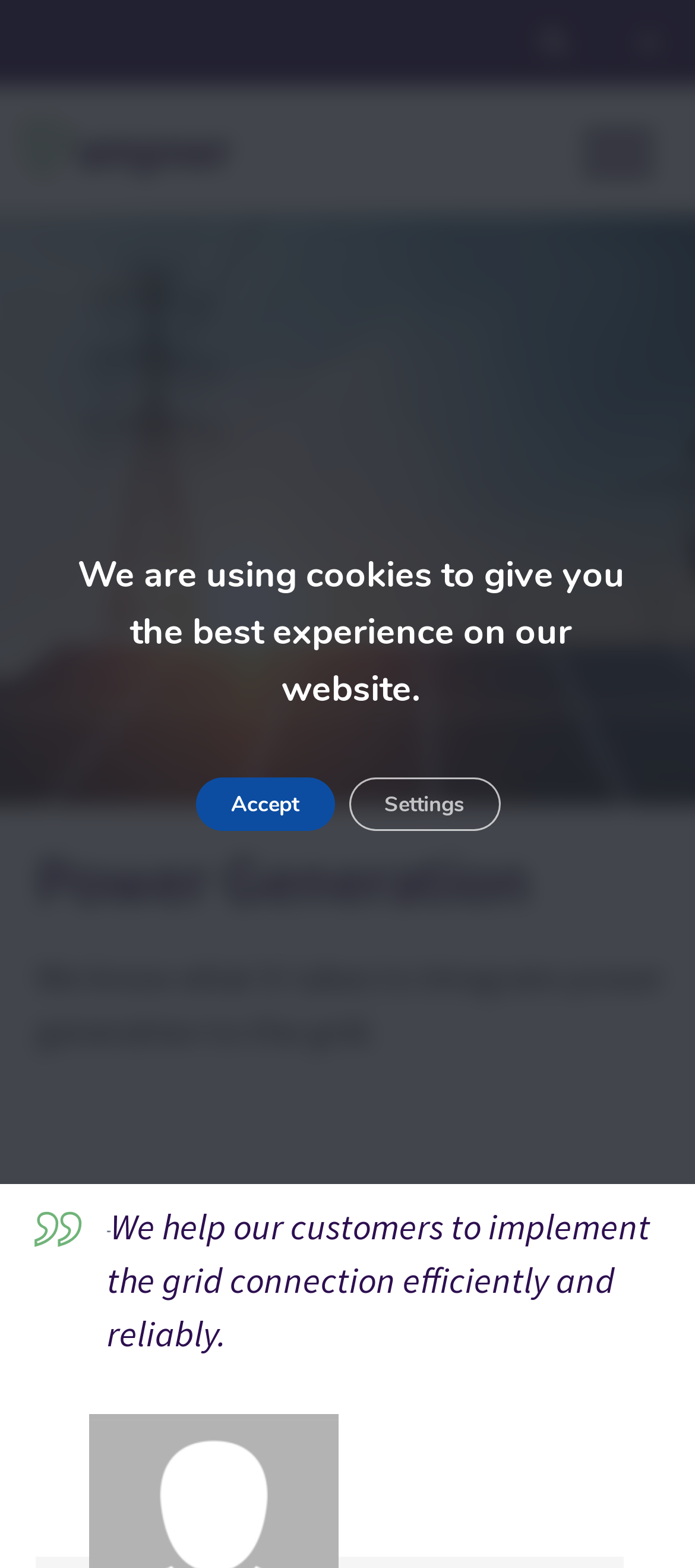Determine the bounding box for the UI element described here: "Accept".

[0.281, 0.496, 0.481, 0.53]